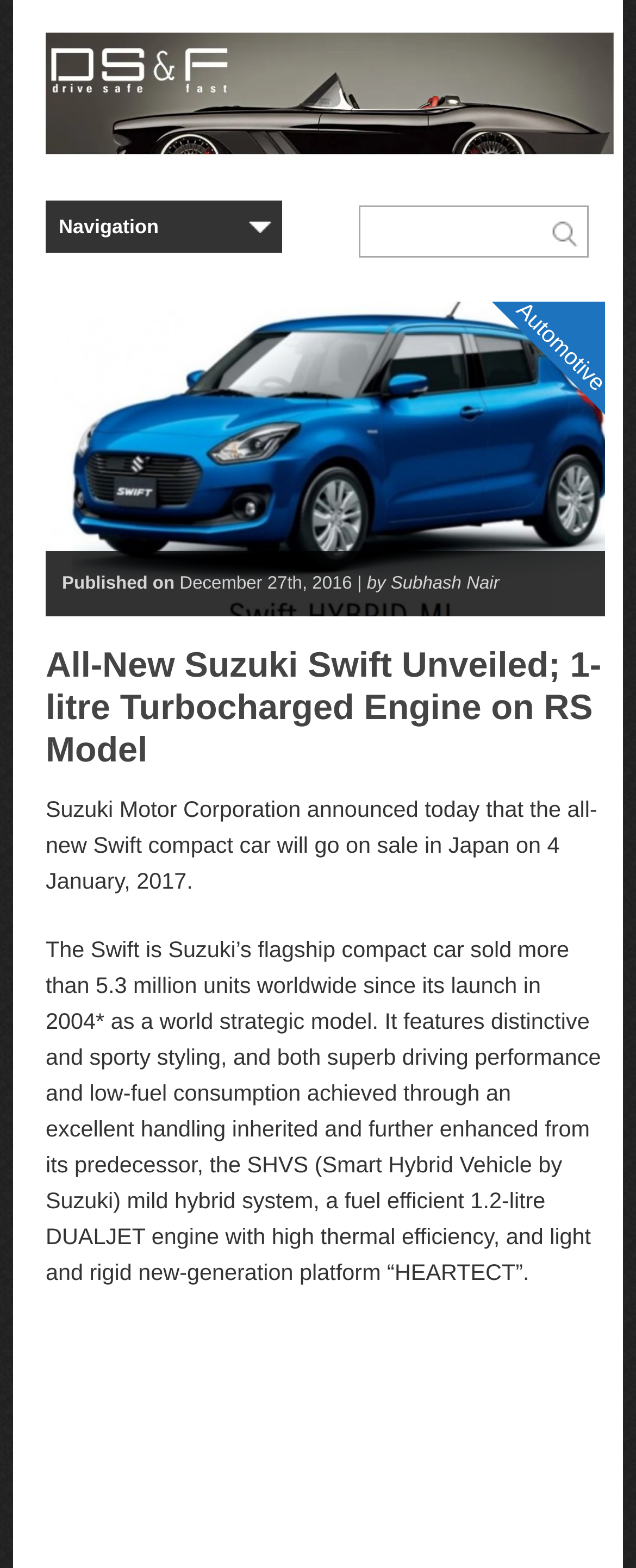Identify the bounding box for the UI element described as: "parent_node: Navigation". The coordinates should be four float numbers between 0 and 1, i.e., [left, top, right, bottom].

[0.072, 0.021, 0.979, 0.103]